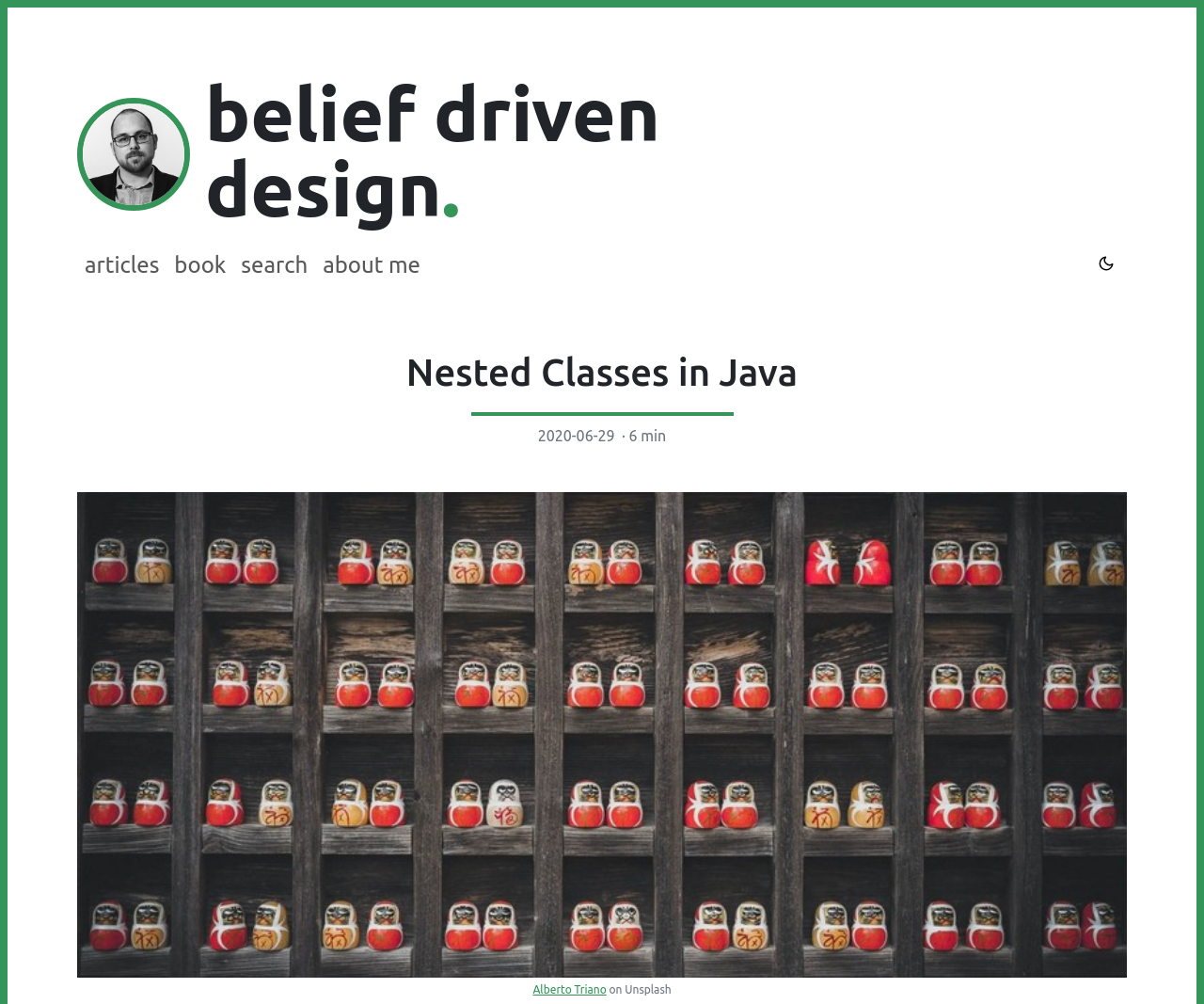Find the bounding box coordinates of the UI element according to this description: "belief drivendesign.".

[0.17, 0.075, 0.548, 0.232]